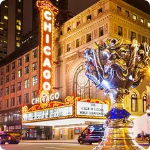What is in the foreground of the image?
Using the visual information, reply with a single word or short phrase.

A decorative trophy